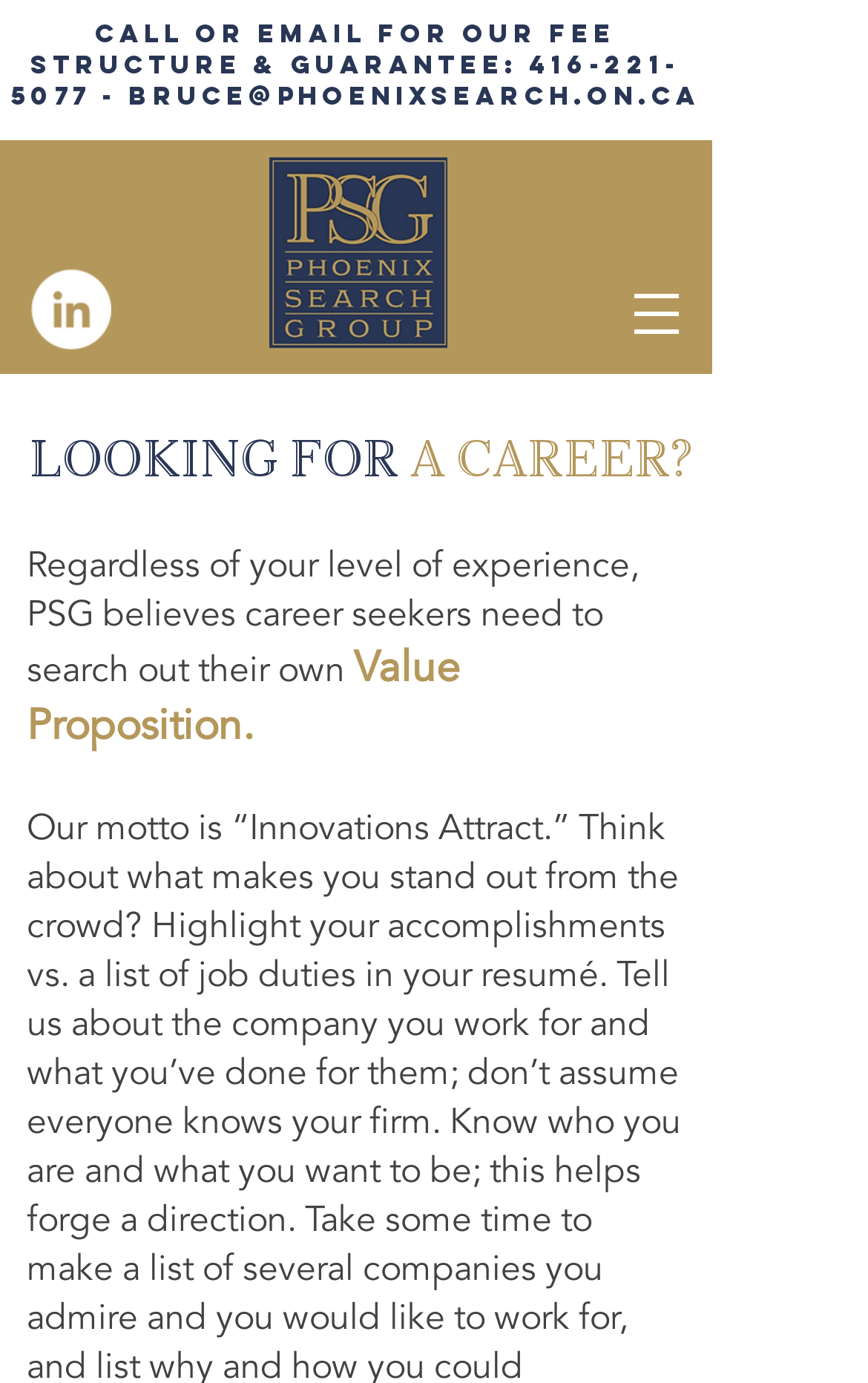Please analyze the image and give a detailed answer to the question:
What is the purpose of the website?

I inferred the purpose of the website by looking at the various elements on the page, including the heading 'LOOKING FOR A CAREER?' and the text 'Regardless of your level of experience, PSG believes career seekers need to search out their own Value Proposition.' which suggests that the website is related to job searching.